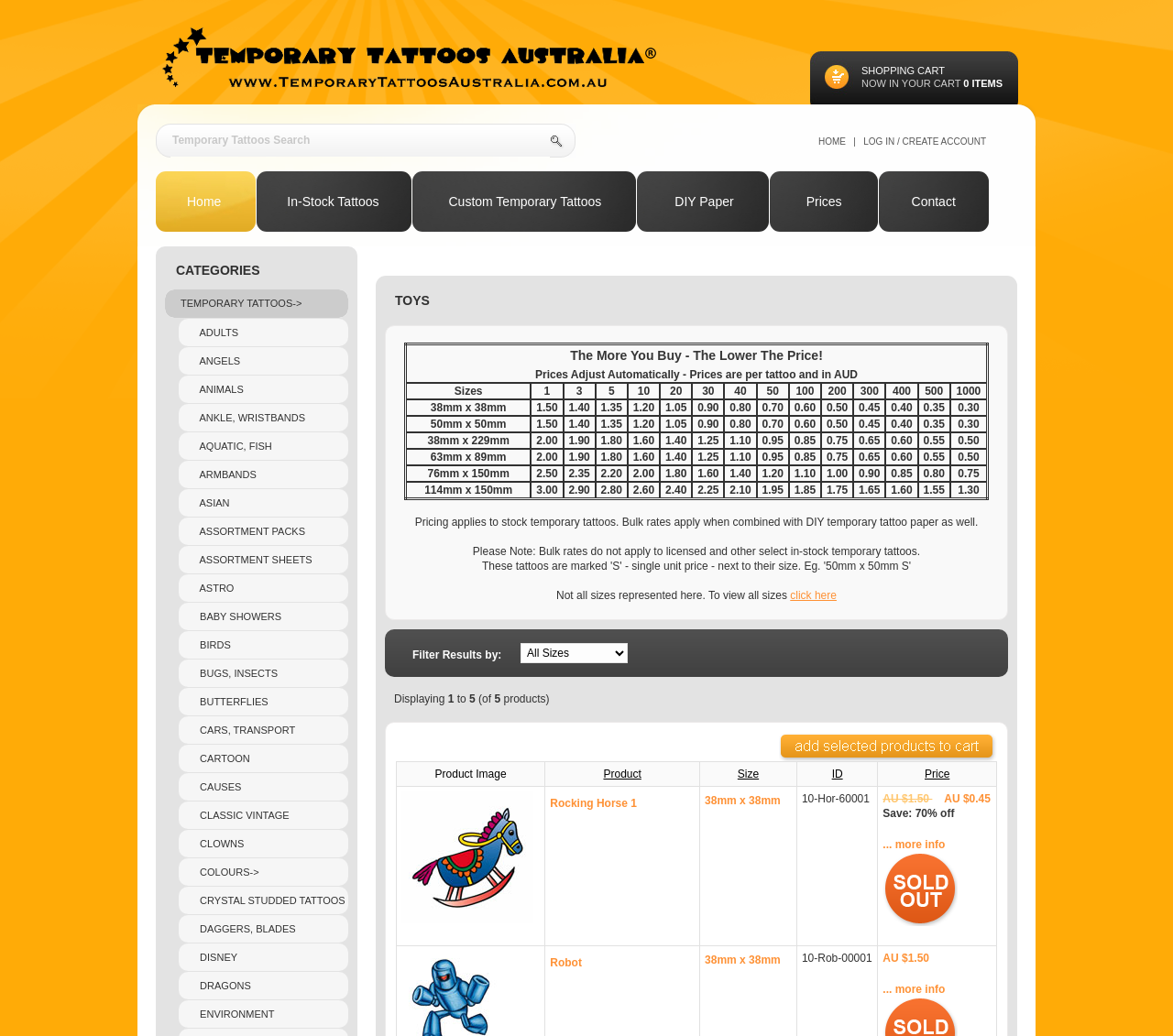Determine the bounding box for the UI element described here: "Disney".

[0.152, 0.911, 0.297, 0.937]